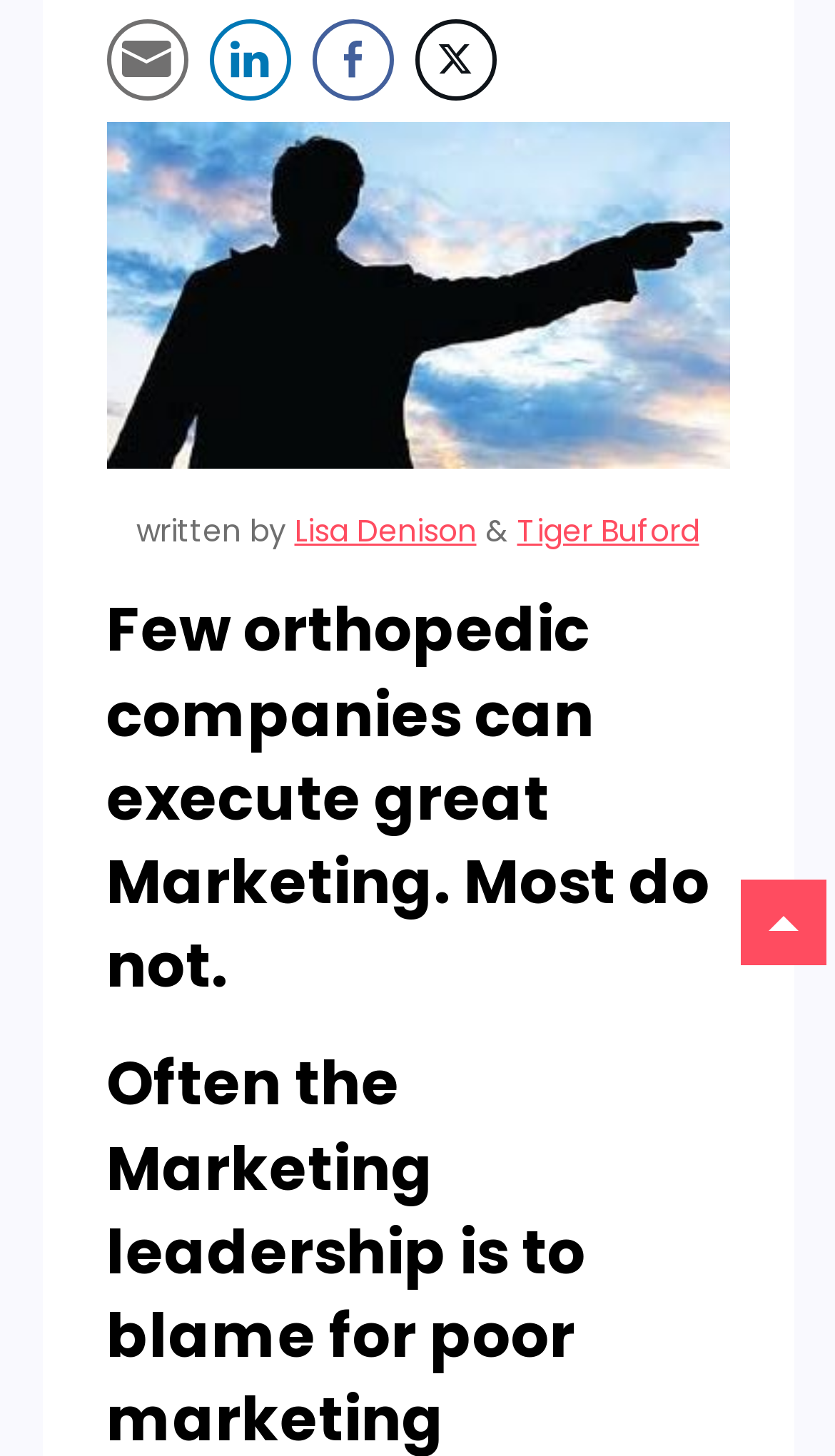Based on the element description "Tiger Buford", predict the bounding box coordinates of the UI element.

[0.619, 0.35, 0.837, 0.38]